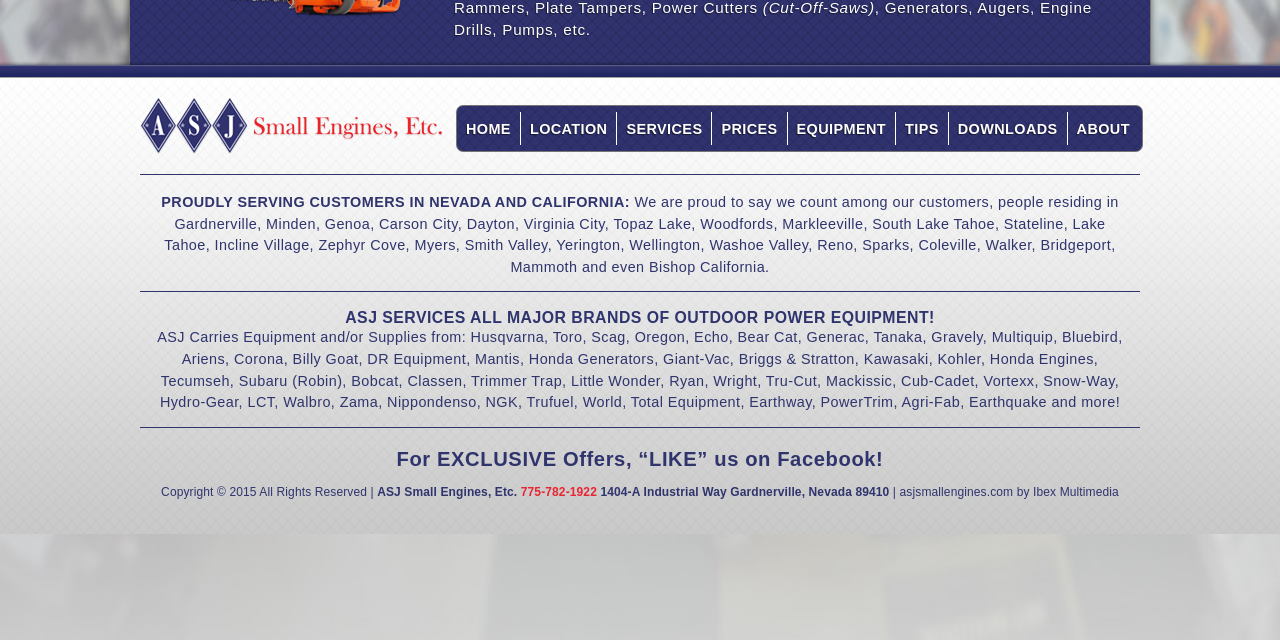Find the bounding box coordinates corresponding to the UI element with the description: "Tips". The coordinates should be formatted as [left, top, right, bottom], with values as floats between 0 and 1.

[0.7, 0.166, 0.74, 0.241]